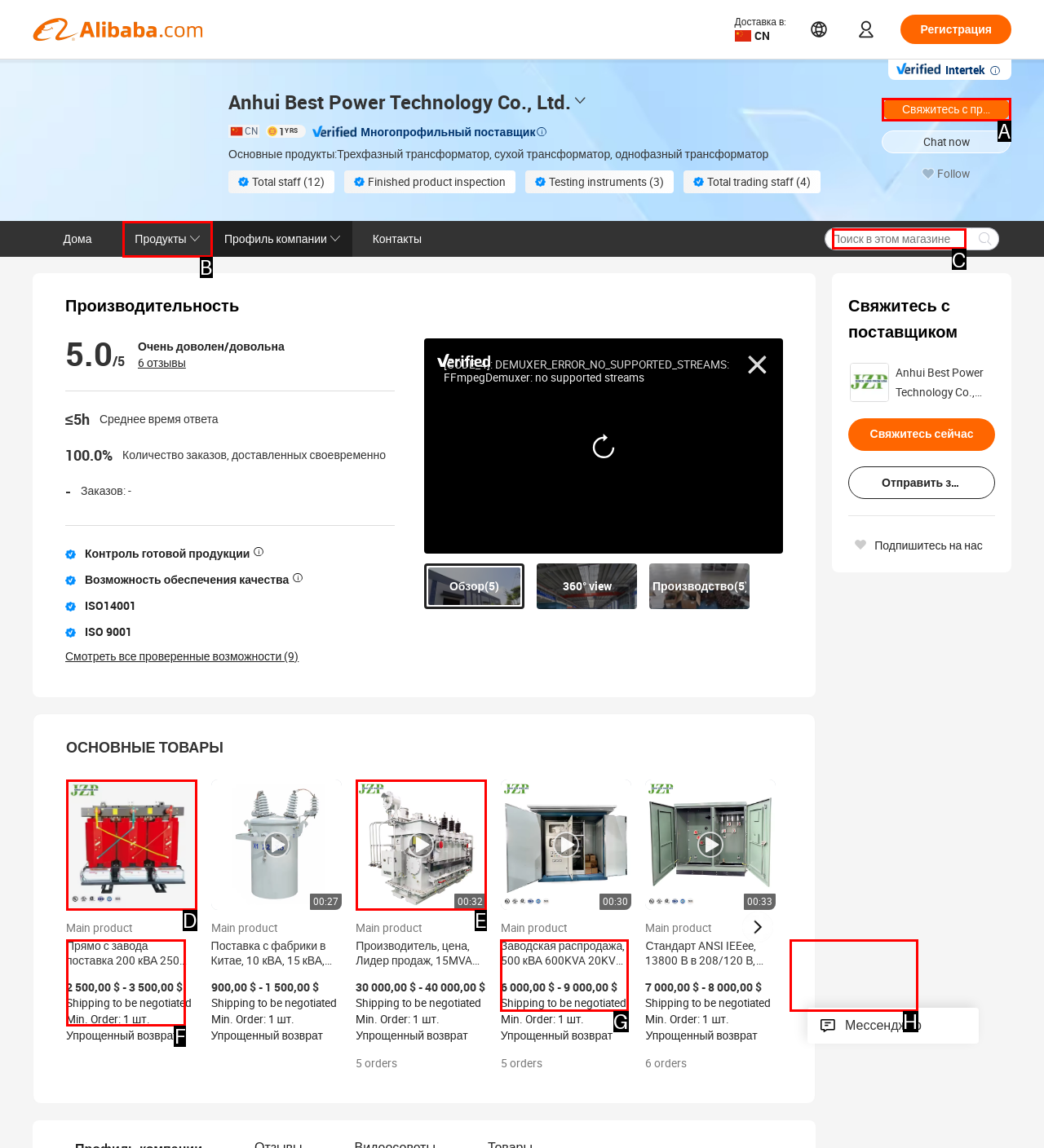Select the option I need to click to accomplish this task: Search in this store
Provide the letter of the selected choice from the given options.

C